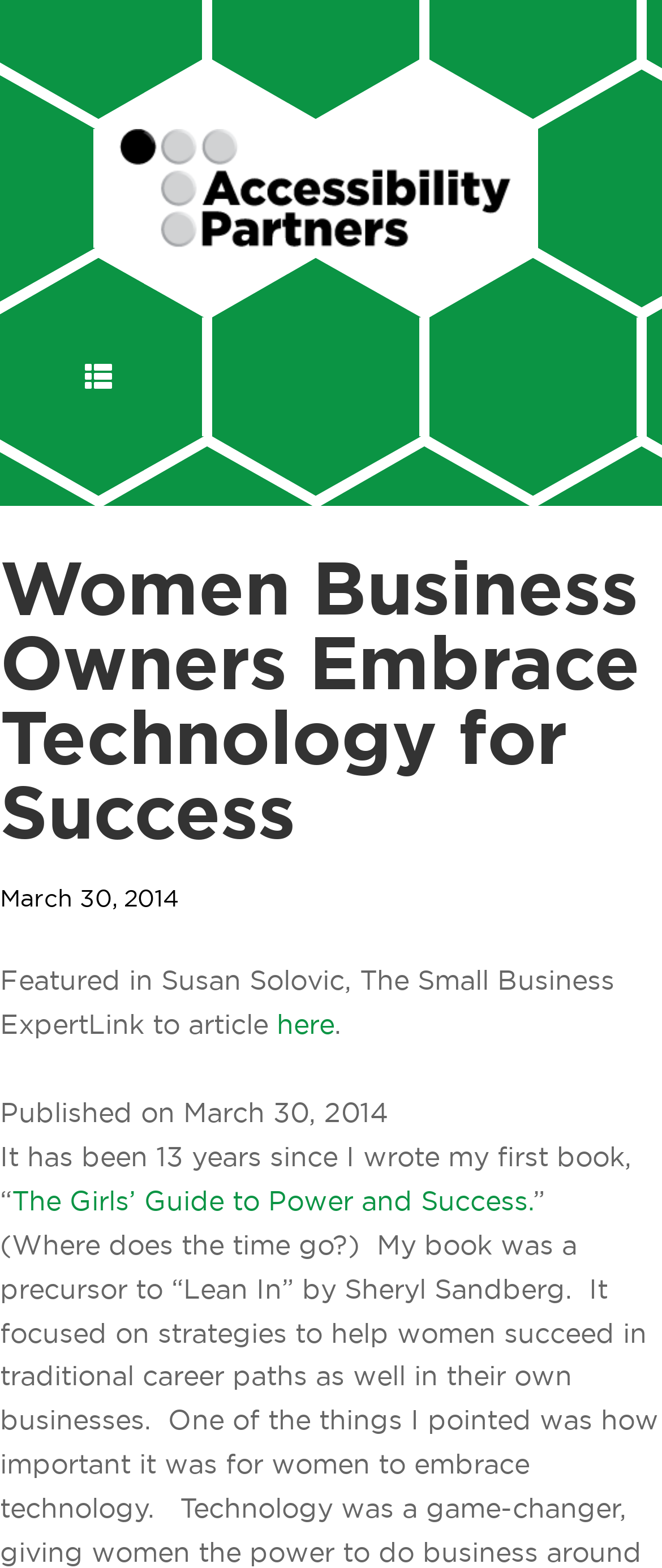Please give a short response to the question using one word or a phrase:
Who is the small business expert?

Susan Solovic